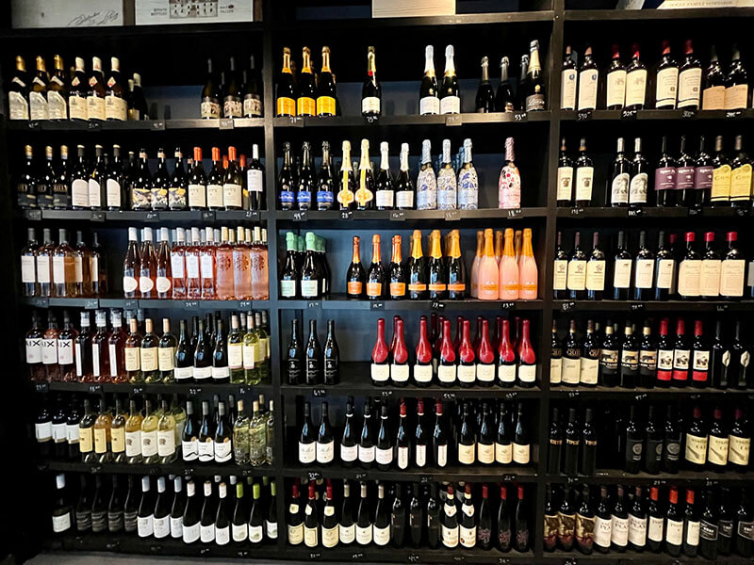Examine the image carefully and respond to the question with a detailed answer: 
What is the origin of the wines?

The assortment highlights both local and imported options, emphasizing the shop's commitment to offering unique and quality choices, all neatly organized for easy browsing.